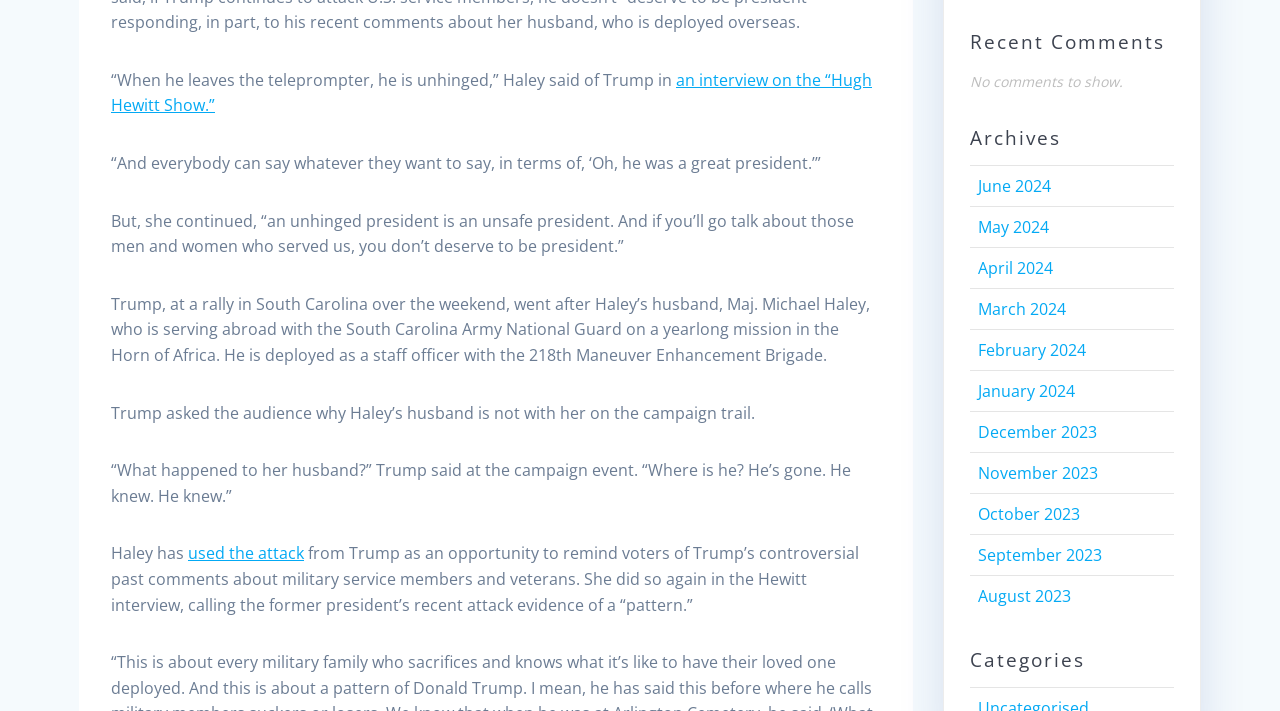Give the bounding box coordinates for the element described by: "March 2024".

[0.764, 0.42, 0.832, 0.451]